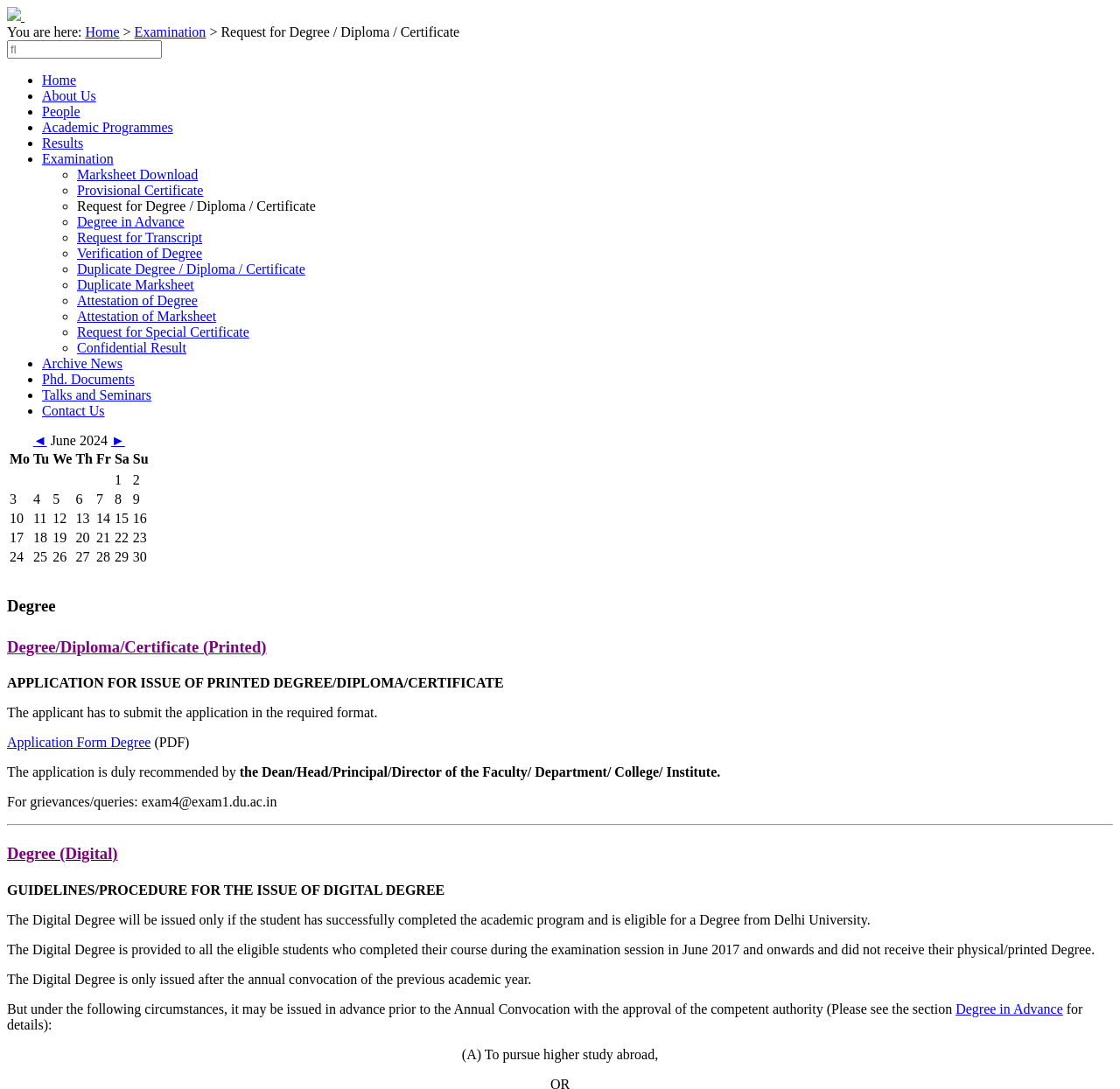Answer the question briefly using a single word or phrase: 
How many columns are there in the calendar table?

7